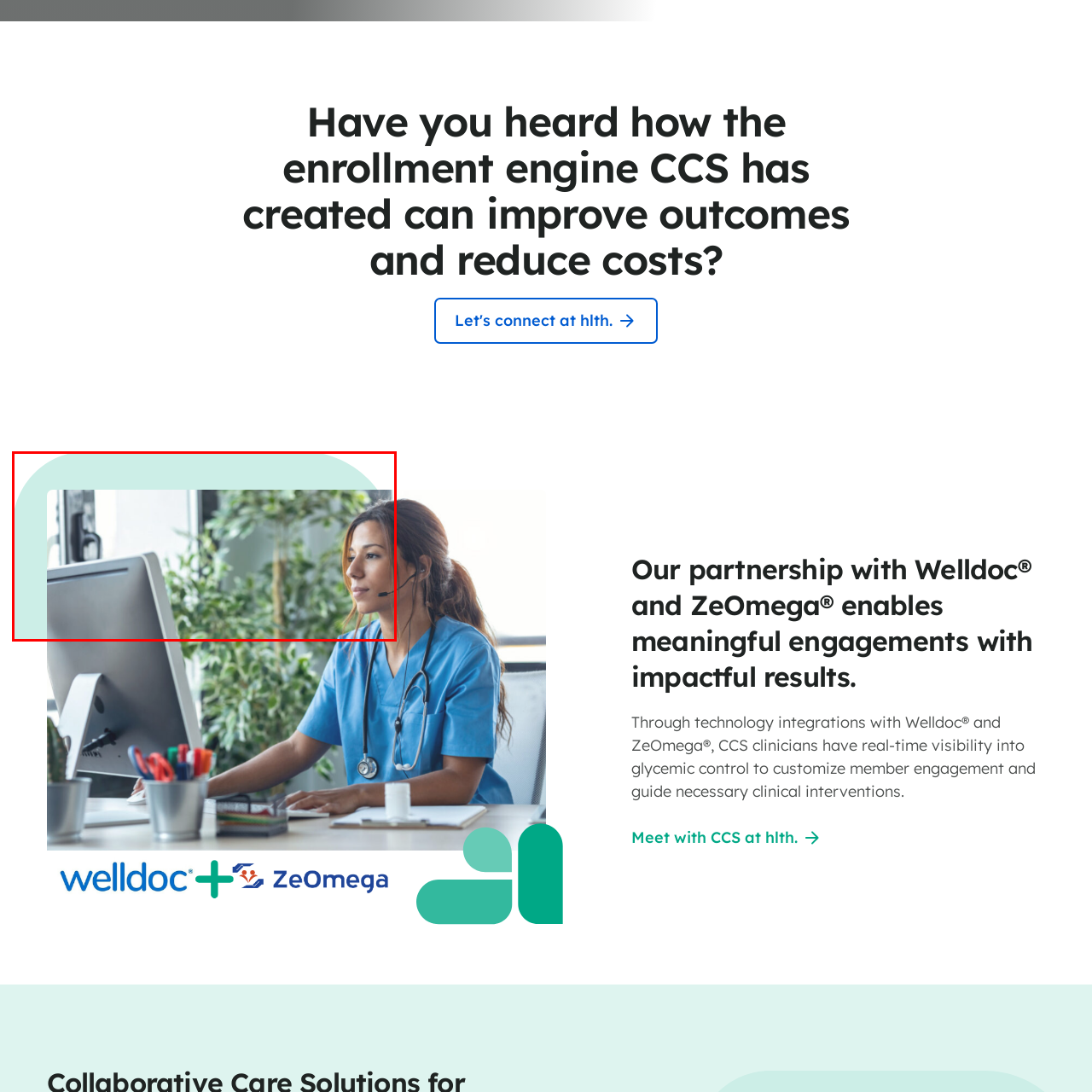Look closely at the image highlighted in red, Is the office space in the image dimly lit? 
Respond with a single word or phrase.

No